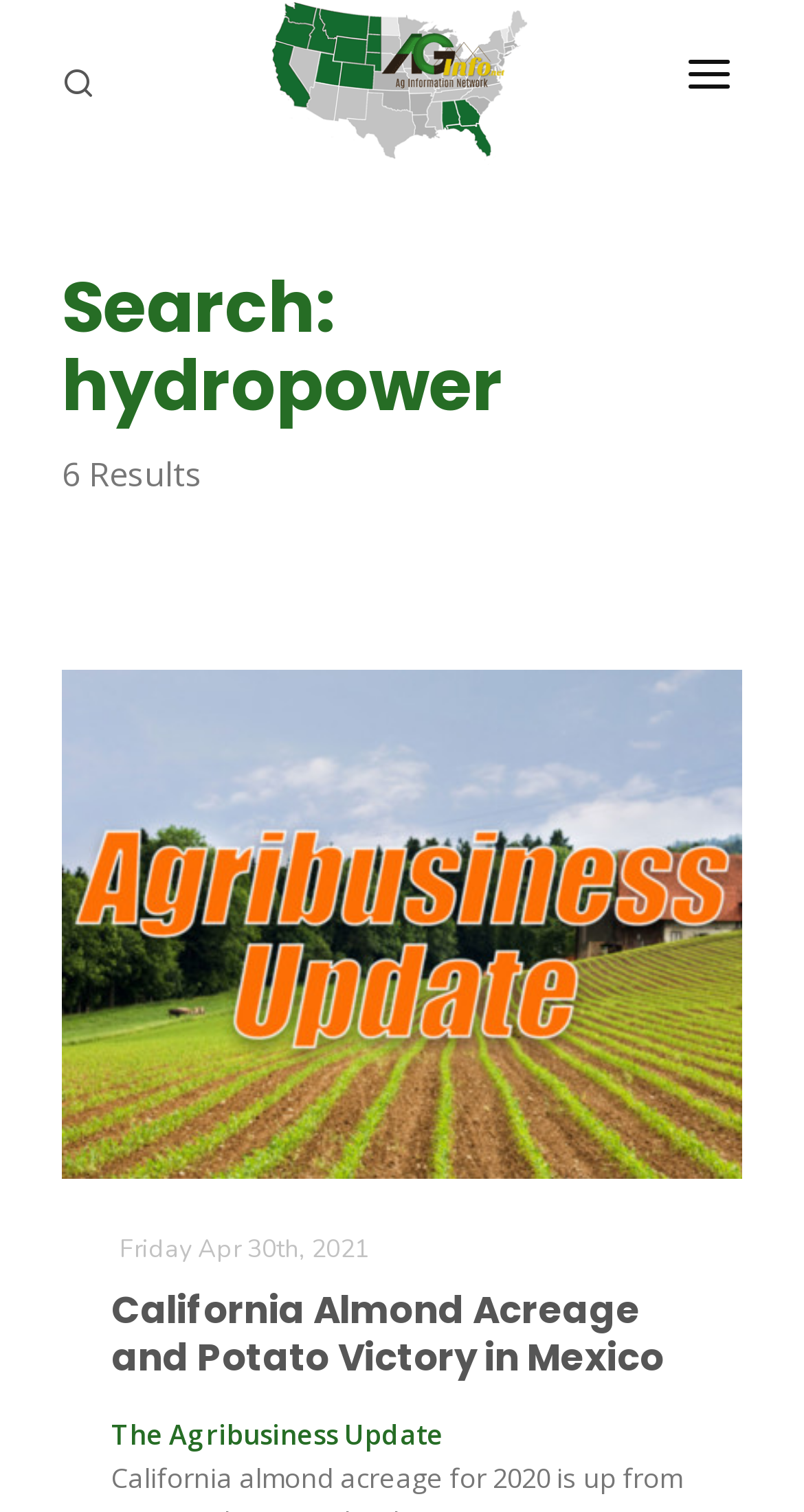Please identify the bounding box coordinates of the clickable area that will fulfill the following instruction: "Read about California Almond Acreage and Potato Victory in Mexico". The coordinates should be in the format of four float numbers between 0 and 1, i.e., [left, top, right, bottom].

[0.077, 0.598, 0.923, 0.622]